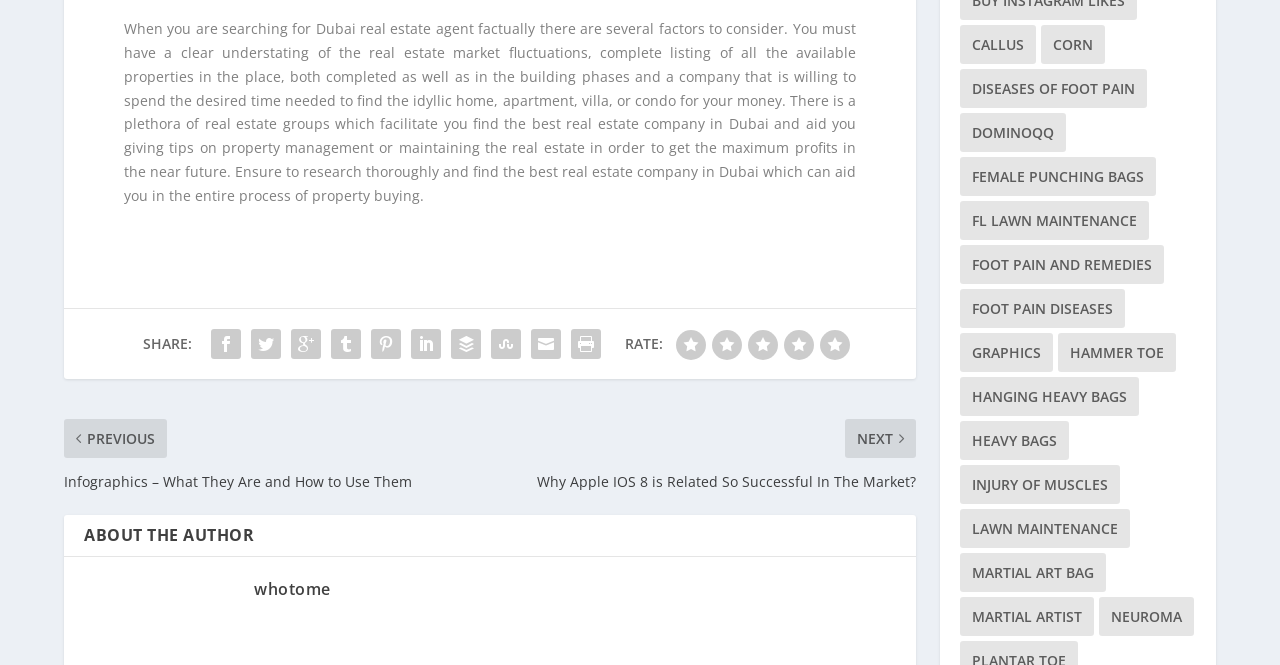Locate the UI element described as follows: "Female Punching Bags". Return the bounding box coordinates as four float numbers between 0 and 1 in the order [left, top, right, bottom].

[0.75, 0.236, 0.903, 0.295]